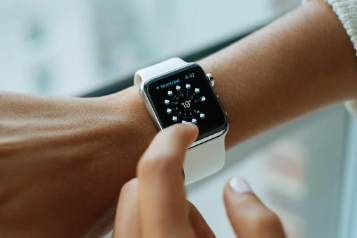Please provide a comprehensive response to the question below by analyzing the image: 
What is the color of the band on the wrist?

The caption describes the wrist as being 'adorned with a white band', which suggests that the band is white in color.